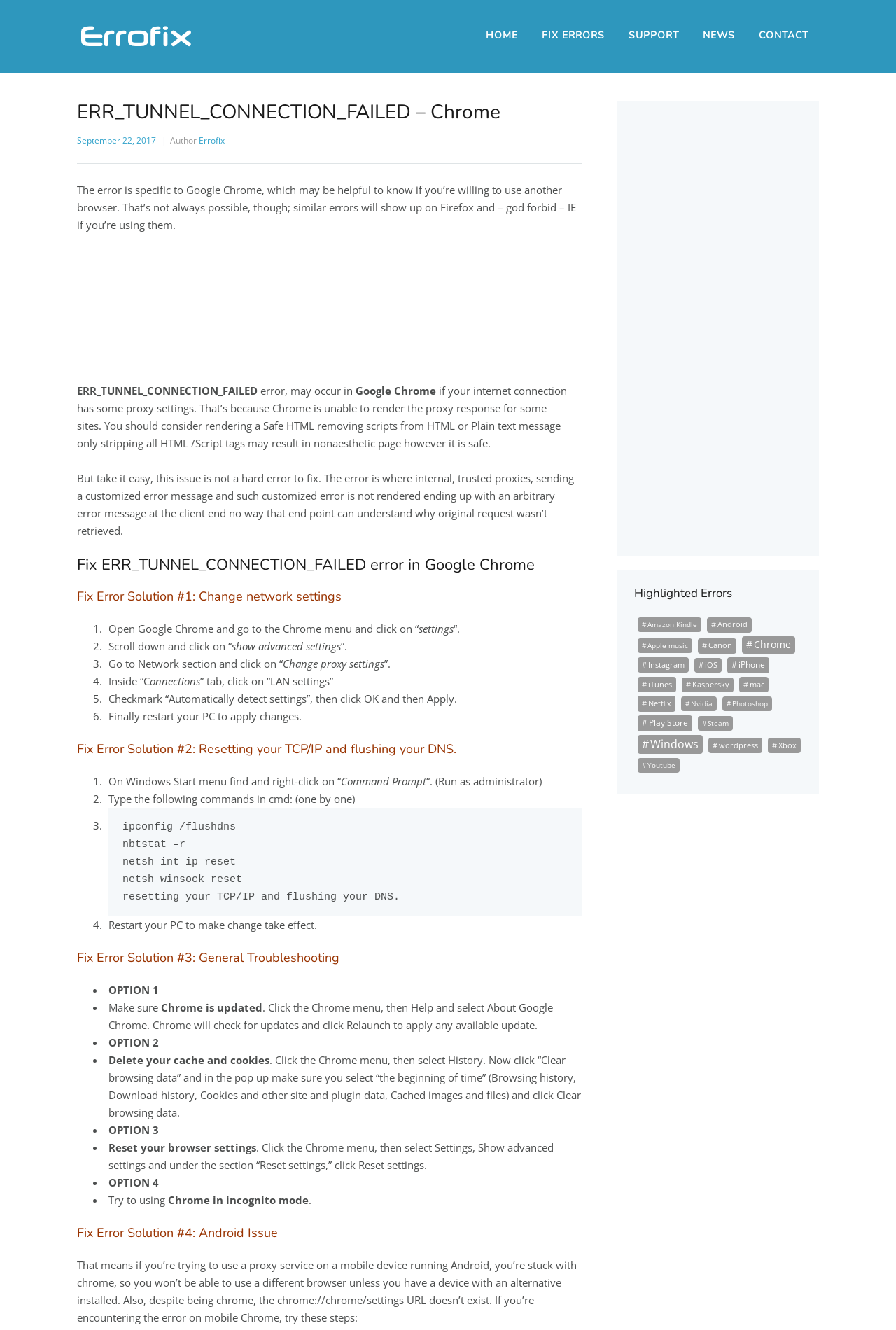What is the error specific to?
Using the image, provide a detailed and thorough answer to the question.

The error is specific to Google Chrome, which may be helpful to know if you’re willing to use another browser. That’s not always possible, though; similar errors will show up on Firefox and – god forbid – IE if you’re using them.